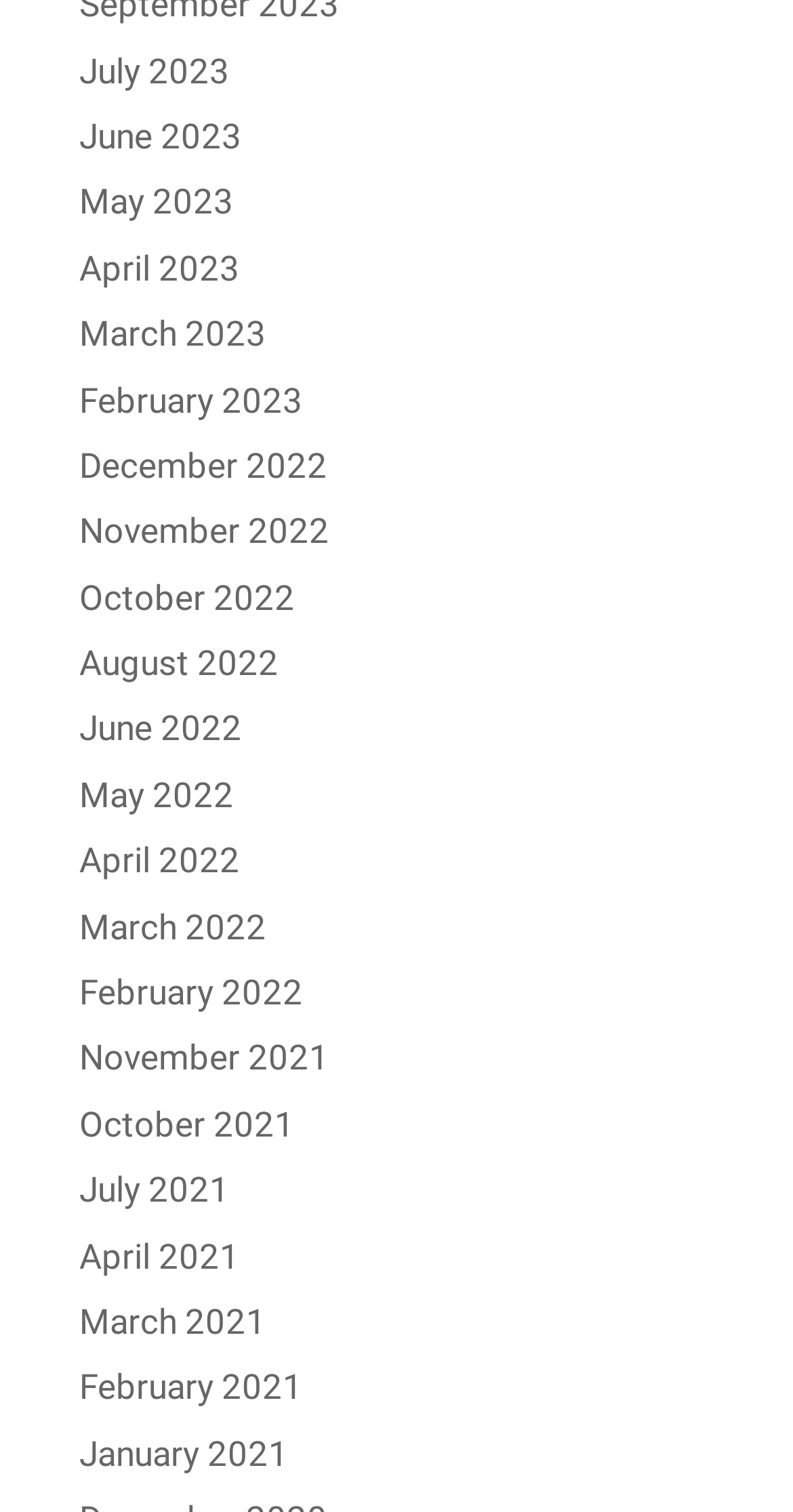What are the months listed on the webpage?
Provide a one-word or short-phrase answer based on the image.

Months from 2021 to 2023